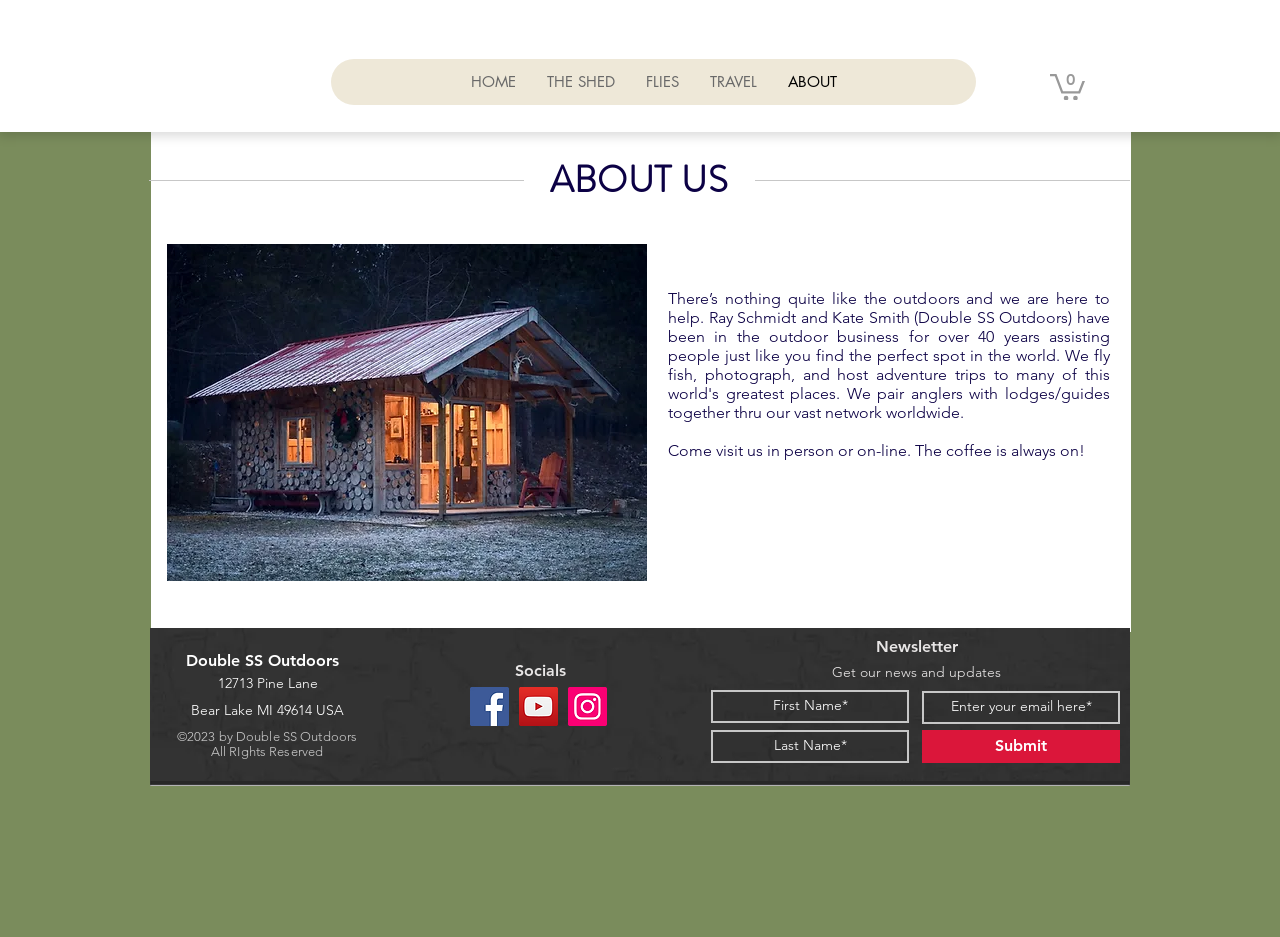Give a succinct answer to this question in a single word or phrase: 
What is the purpose of the 'Submit' button?

To submit newsletter information